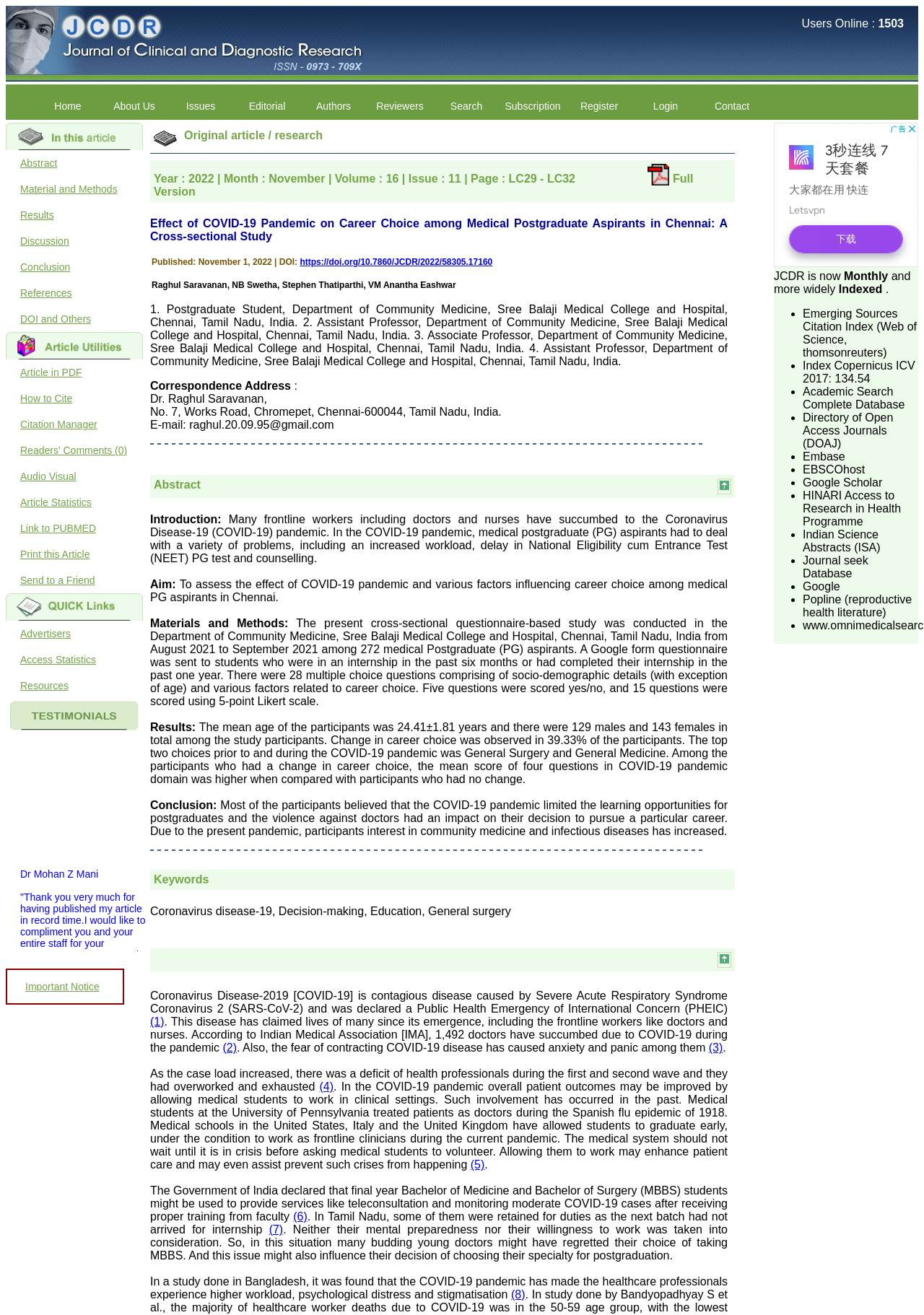Can you find the bounding box coordinates for the element that needs to be clicked to execute this instruction: "Click on the 'Login' link"? The coordinates should be given as four float numbers between 0 and 1, i.e., [left, top, right, bottom].

[0.684, 0.073, 0.756, 0.088]